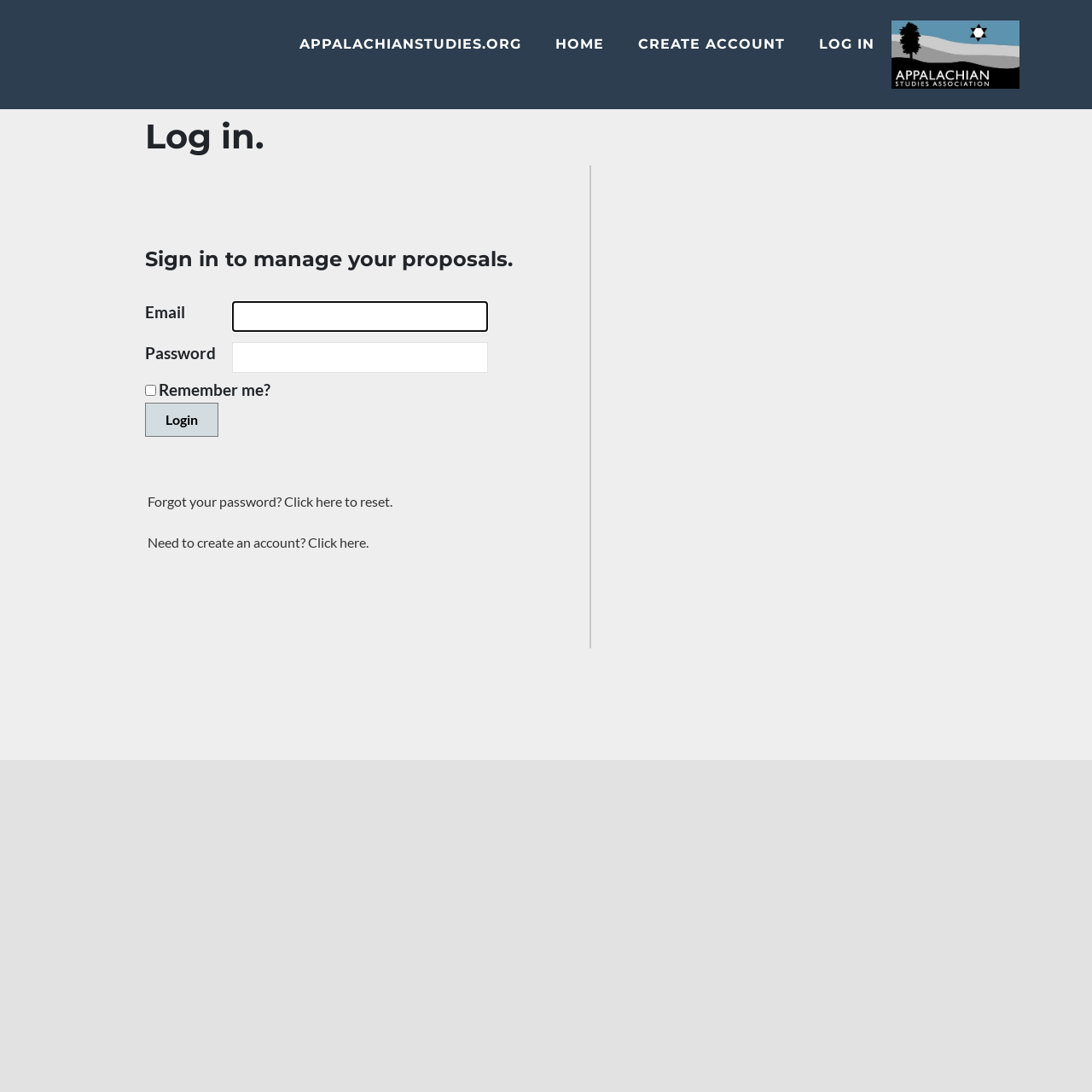What is the label of the first text field?
Using the image, elaborate on the answer with as much detail as possible.

The first text field is located within a table row and has a label 'Email' associated with it, indicating that users are expected to enter their email address in this field.